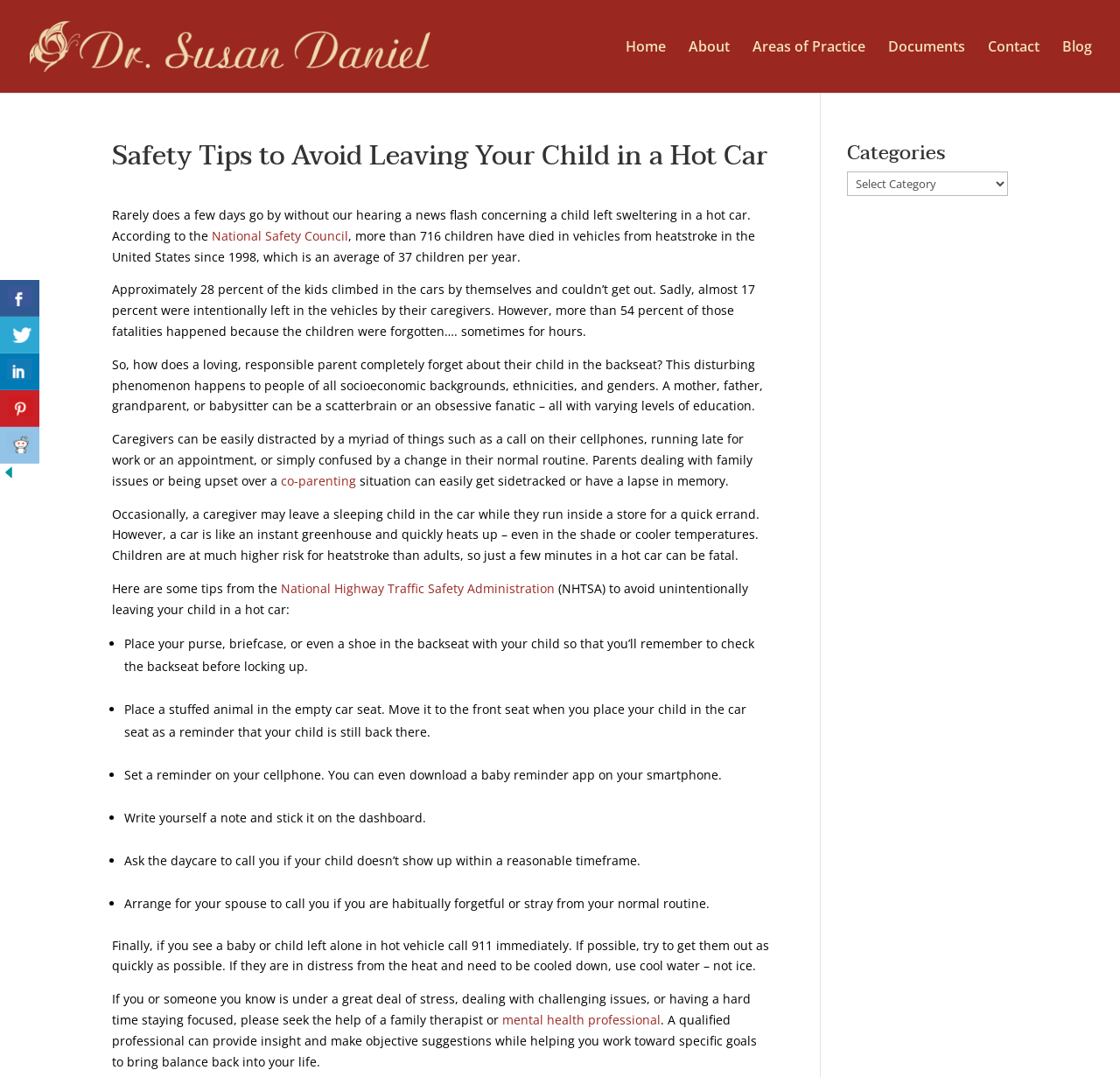Locate the UI element that matches the description National Highway Traffic Safety Administration in the webpage screenshot. Return the bounding box coordinates in the format (top-left x, top-left y, bottom-right x, bottom-right y), with values ranging from 0 to 1.

[0.251, 0.539, 0.495, 0.554]